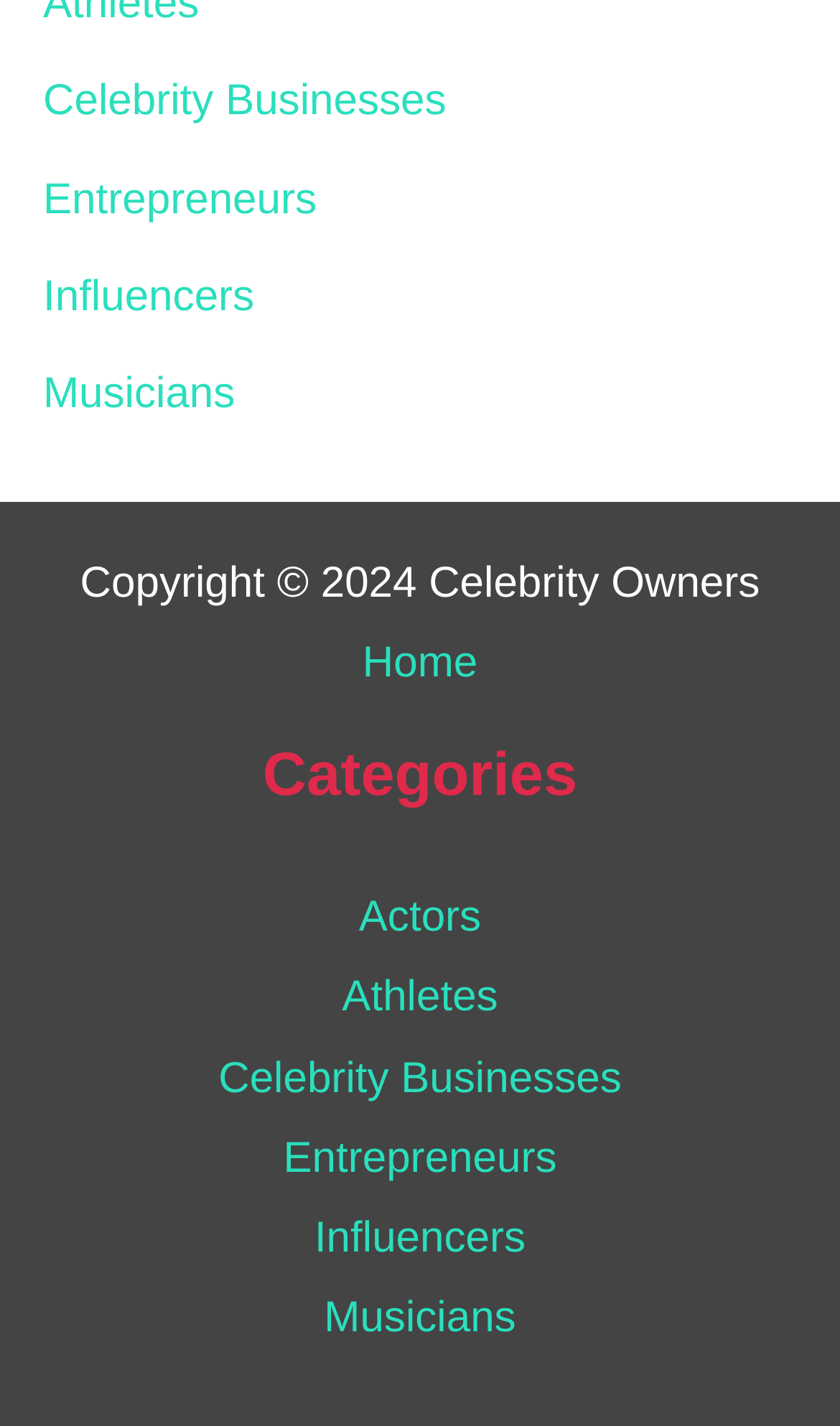What is the copyright year of the website?
Based on the visual content, answer with a single word or a brief phrase.

2024